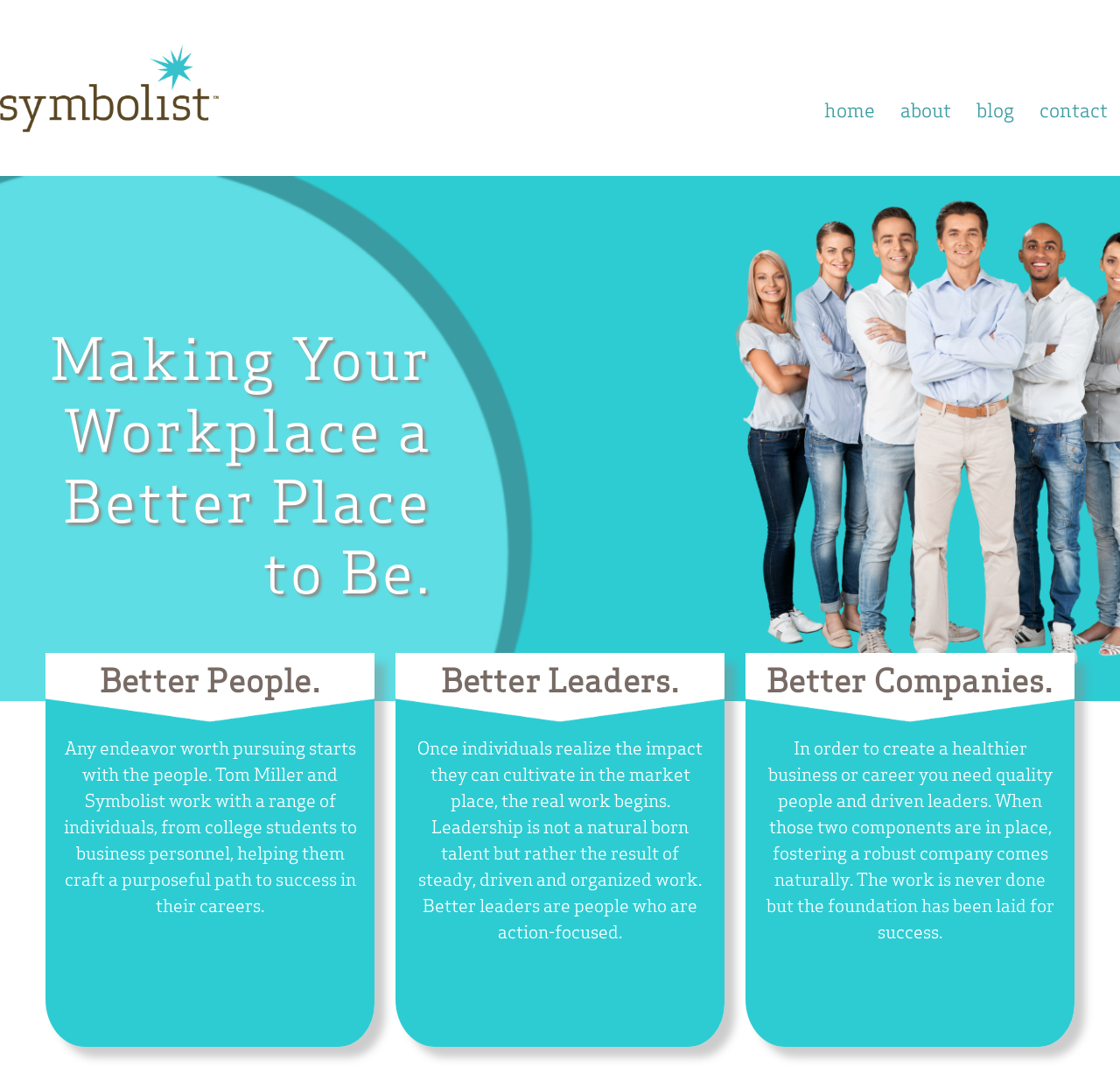How many main sections are there on the webpage?
Look at the image and provide a detailed response to the question.

I determined the number of main sections by looking at the headings on the webpage. I saw three headings: 'Better People.', 'Better Leaders.', and 'Better Companies.'. These headings seem to divide the content into three main sections.